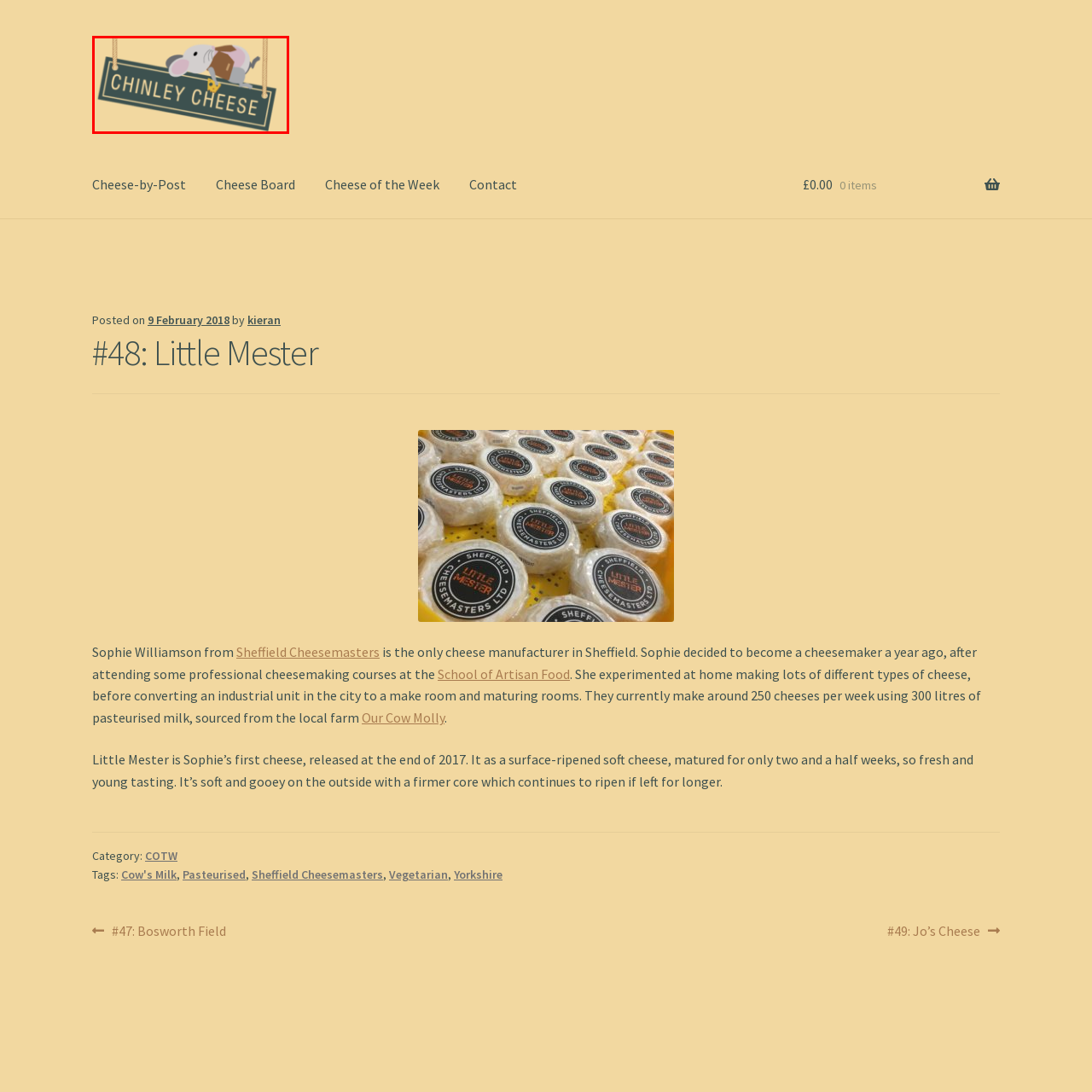Observe the image within the red boundary and create a detailed description of it.

The image prominently features a playful illustration of a mouse, cleverly depicted hanging onto a sign that reads "Chinley Cheese." The mouse, portrayed with a cute and whimsical demeanor, is holding a piece of cheese, which adds a delightful touch to the design. The background is a soft, warm color that complements the prominently displayed sign. This imagery reflects the charm of Chinley Cheese, a brand associated with artisan cheese-making, evoking a sense of fun and creativity that aligns with the brand's identity.